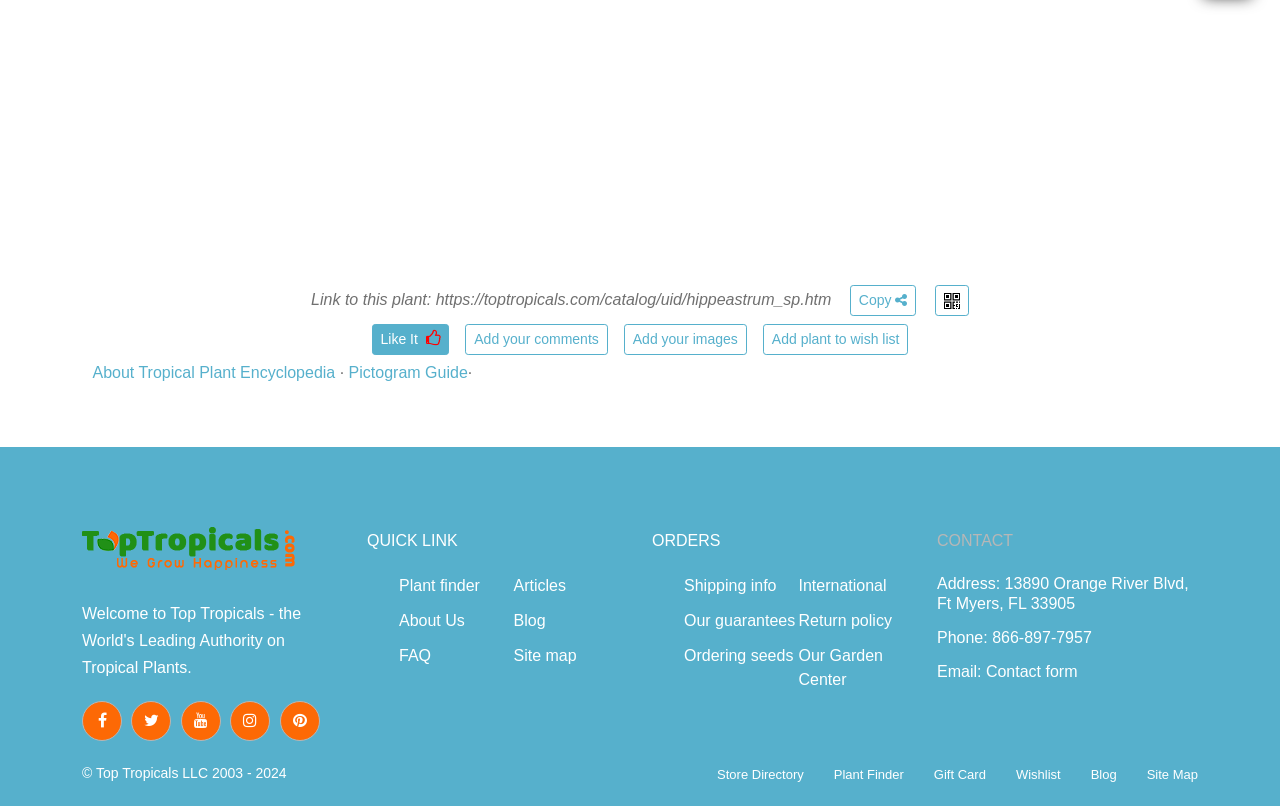What is the phone number of Top Tropicals LLC?
Kindly answer the question with as much detail as you can.

The phone number of Top Tropicals LLC can be found in the 'CONTACT' section, which is a link element with the text '866-897-7957'.